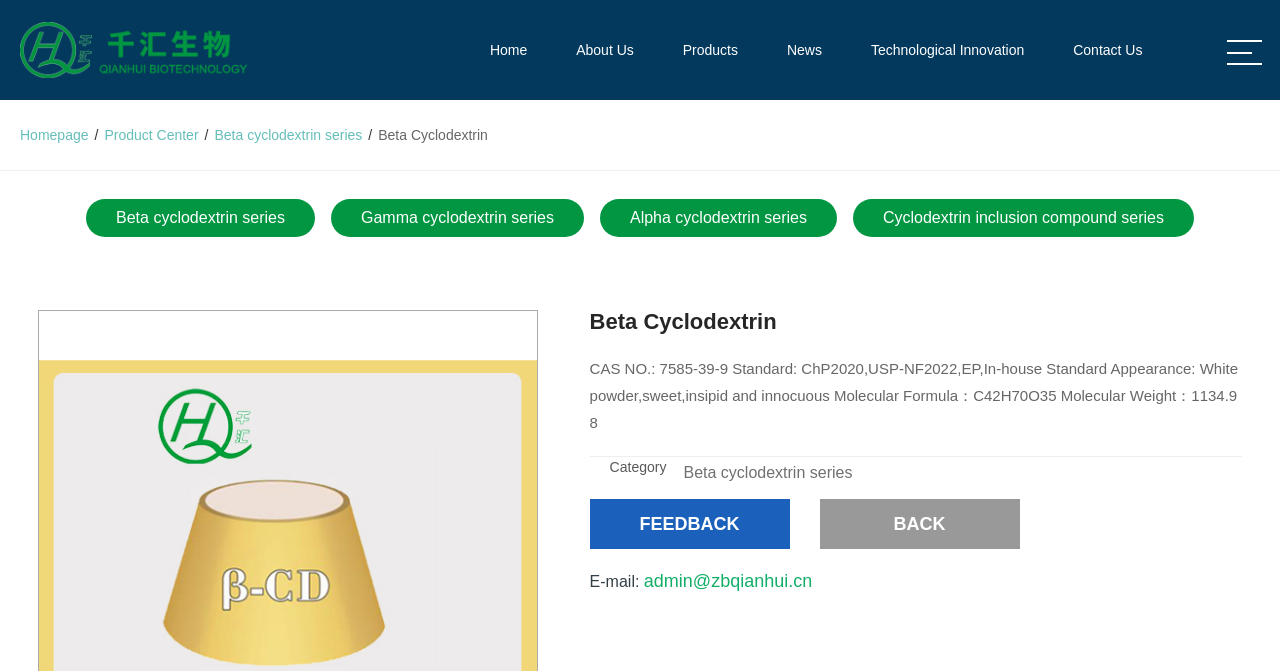Please locate the bounding box coordinates of the element that should be clicked to complete the given instruction: "go to homepage".

[0.016, 0.19, 0.069, 0.213]